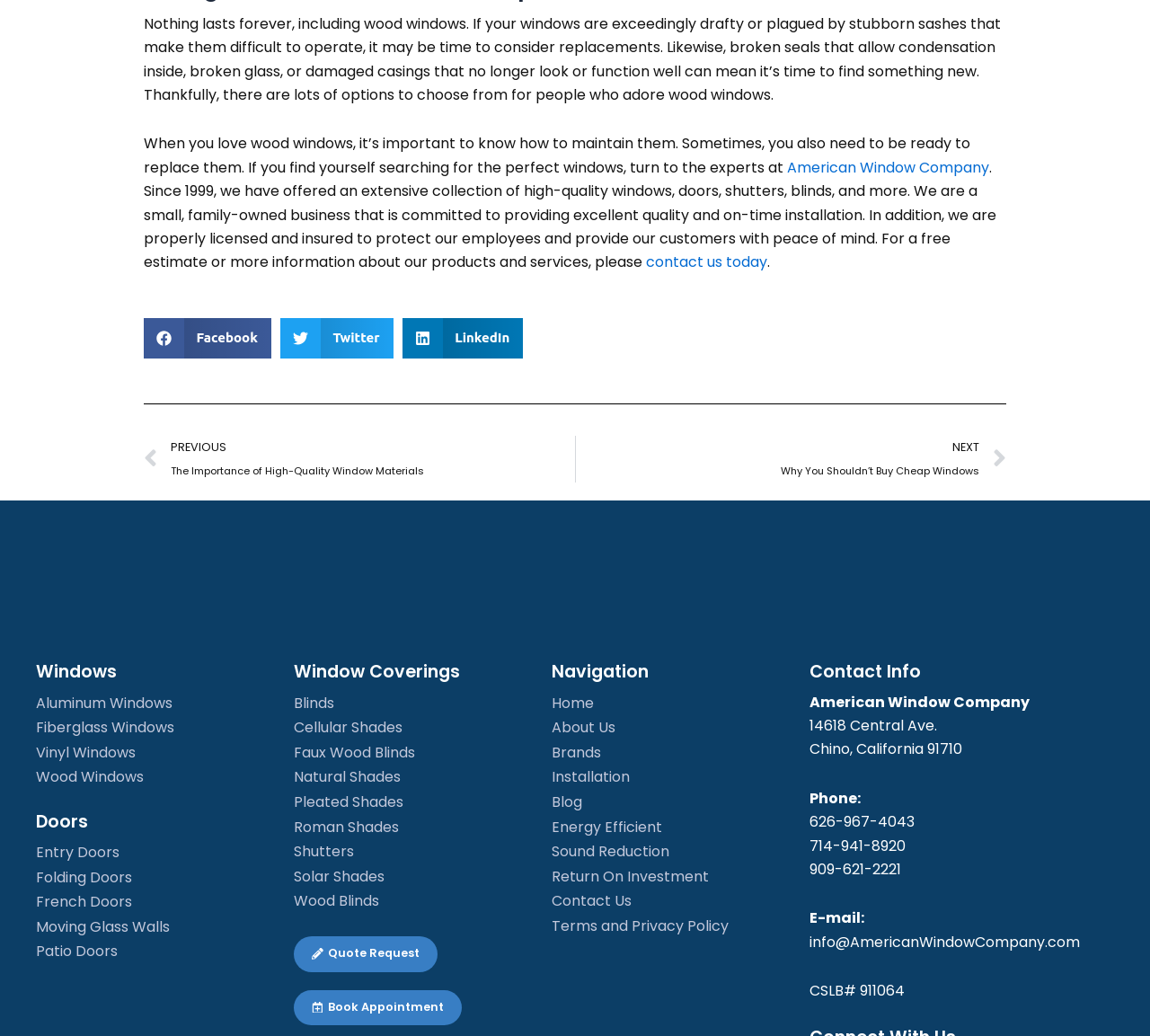What types of windows are mentioned on the webpage?
Refer to the image and respond with a one-word or short-phrase answer.

Aluminum, Fiberglass, Vinyl, Wood